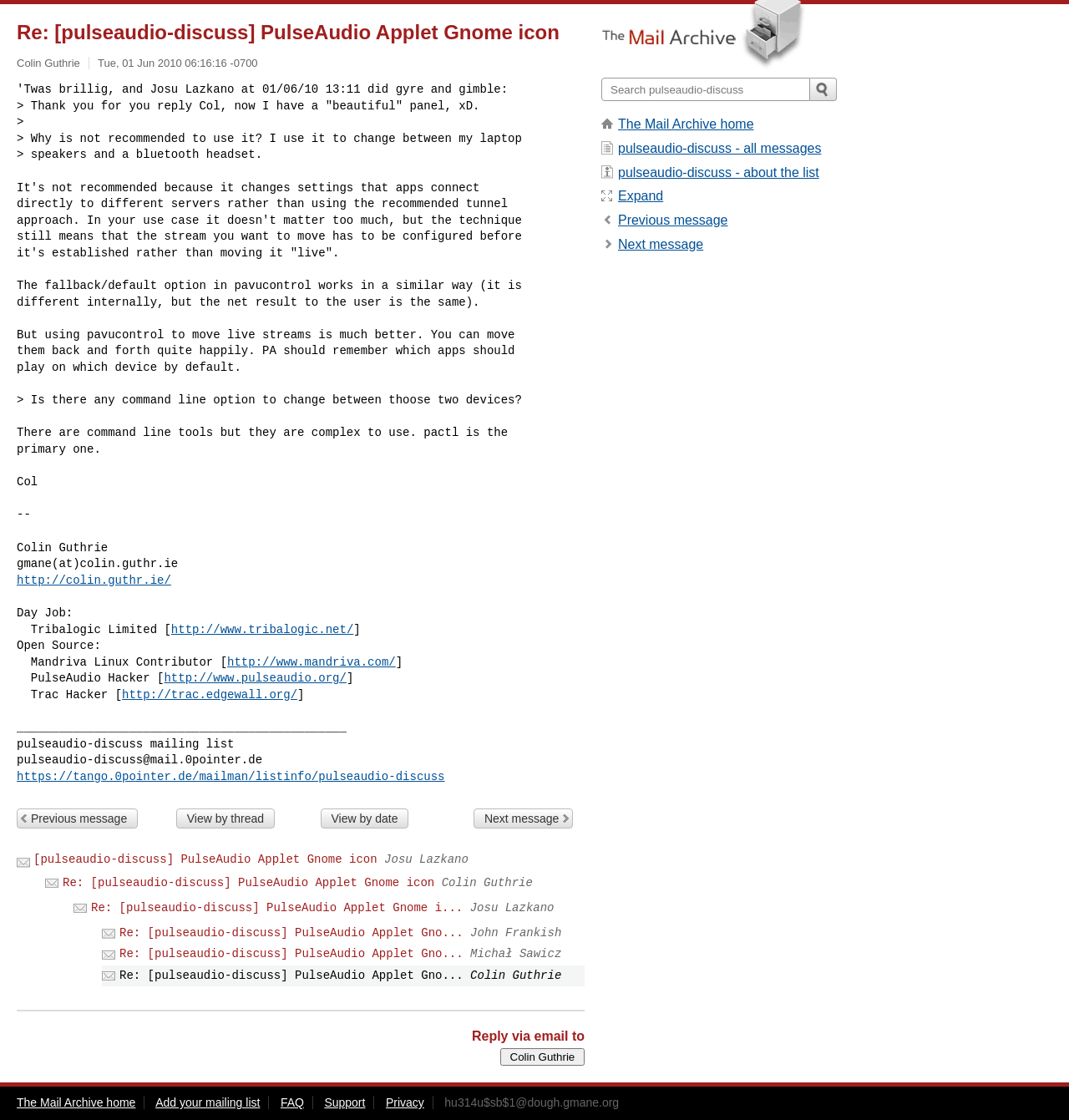Determine the main heading text of the webpage.

Re: [pulseaudio-discuss] PulseAudio Applet Gnome icon